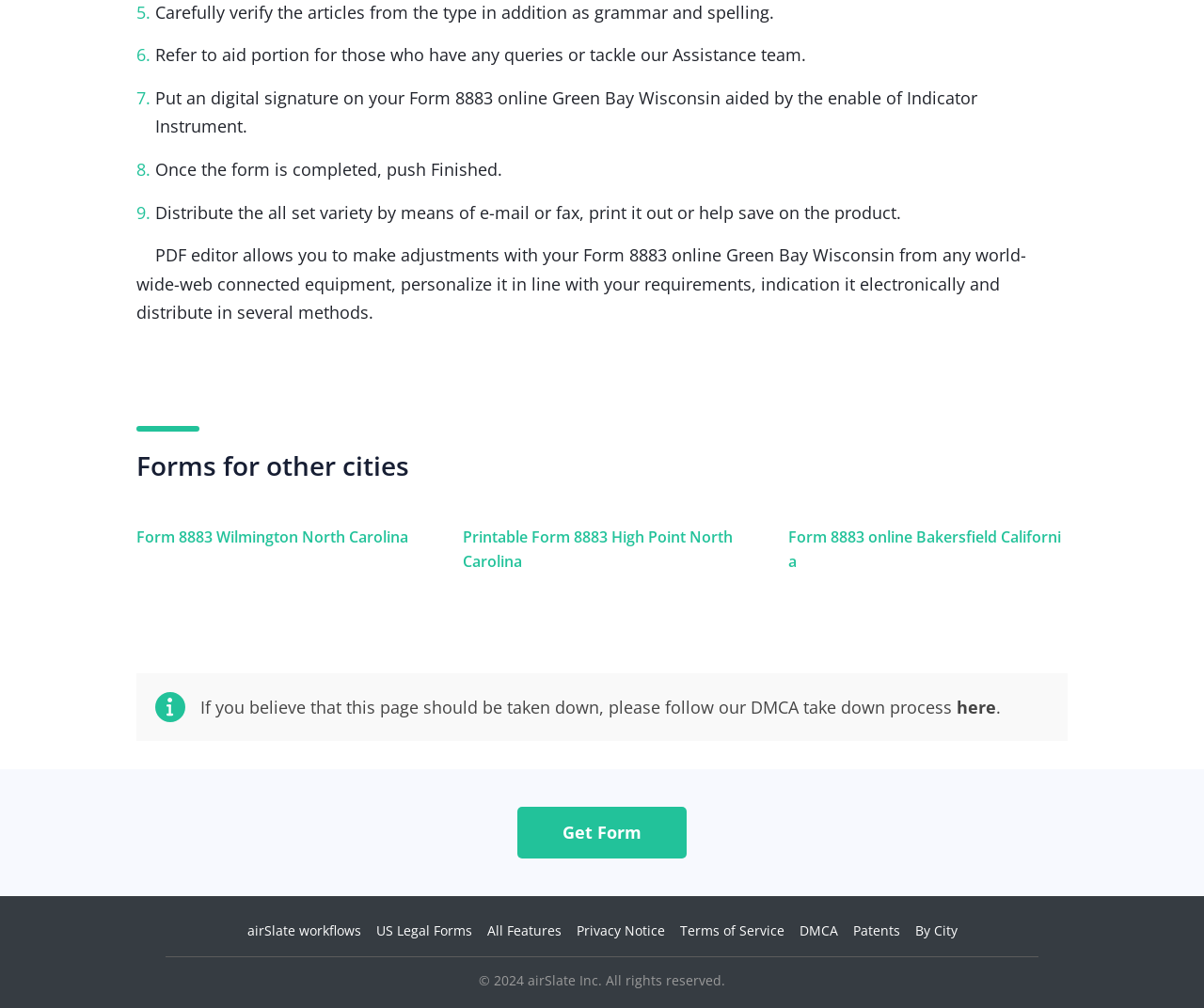Using the webpage screenshot, locate the HTML element that fits the following description and provide its bounding box: "Form 8883 Wilmington North Carolina".

[0.09, 0.497, 0.361, 0.612]